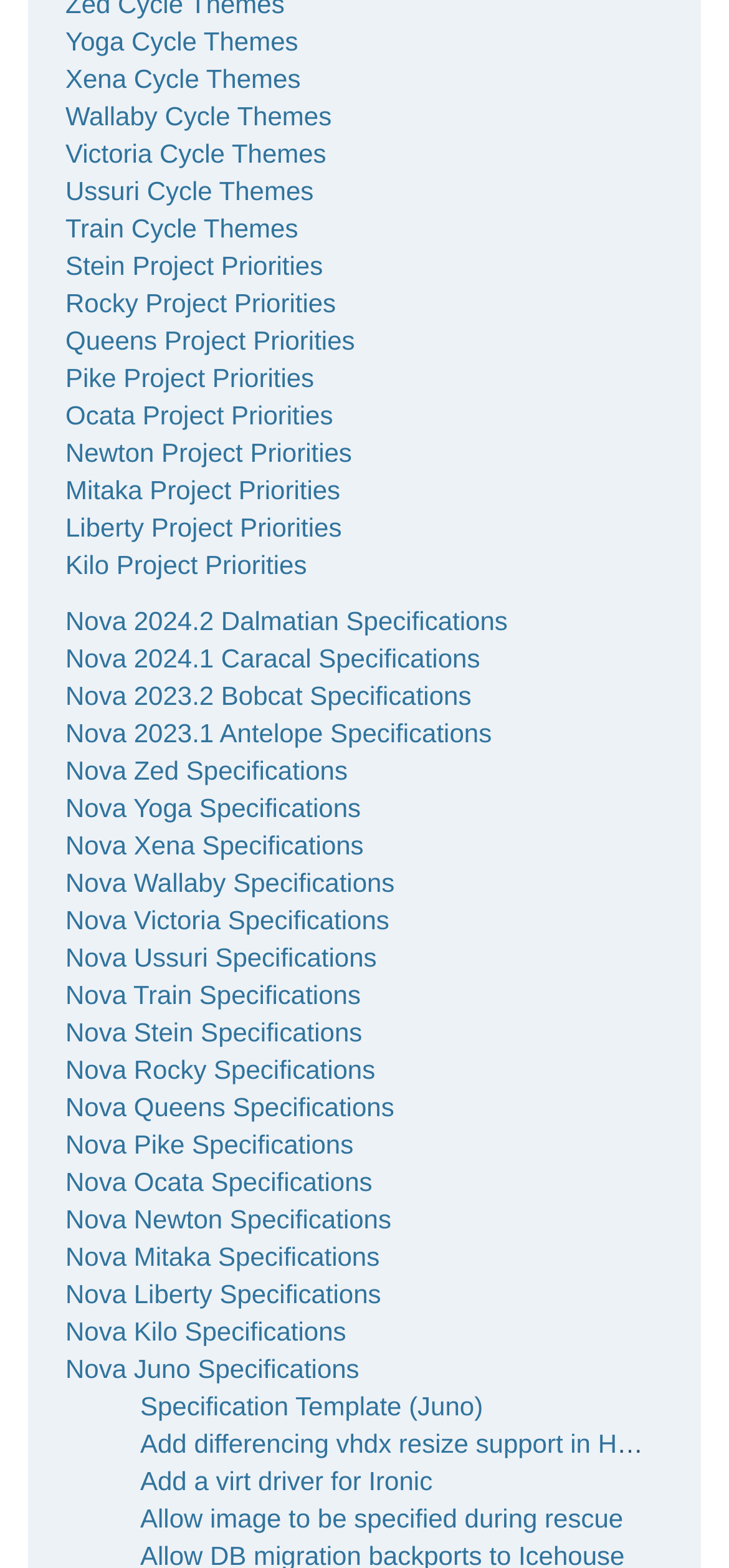Locate the bounding box coordinates of the clickable region to complete the following instruction: "Go to the category of actors."

None